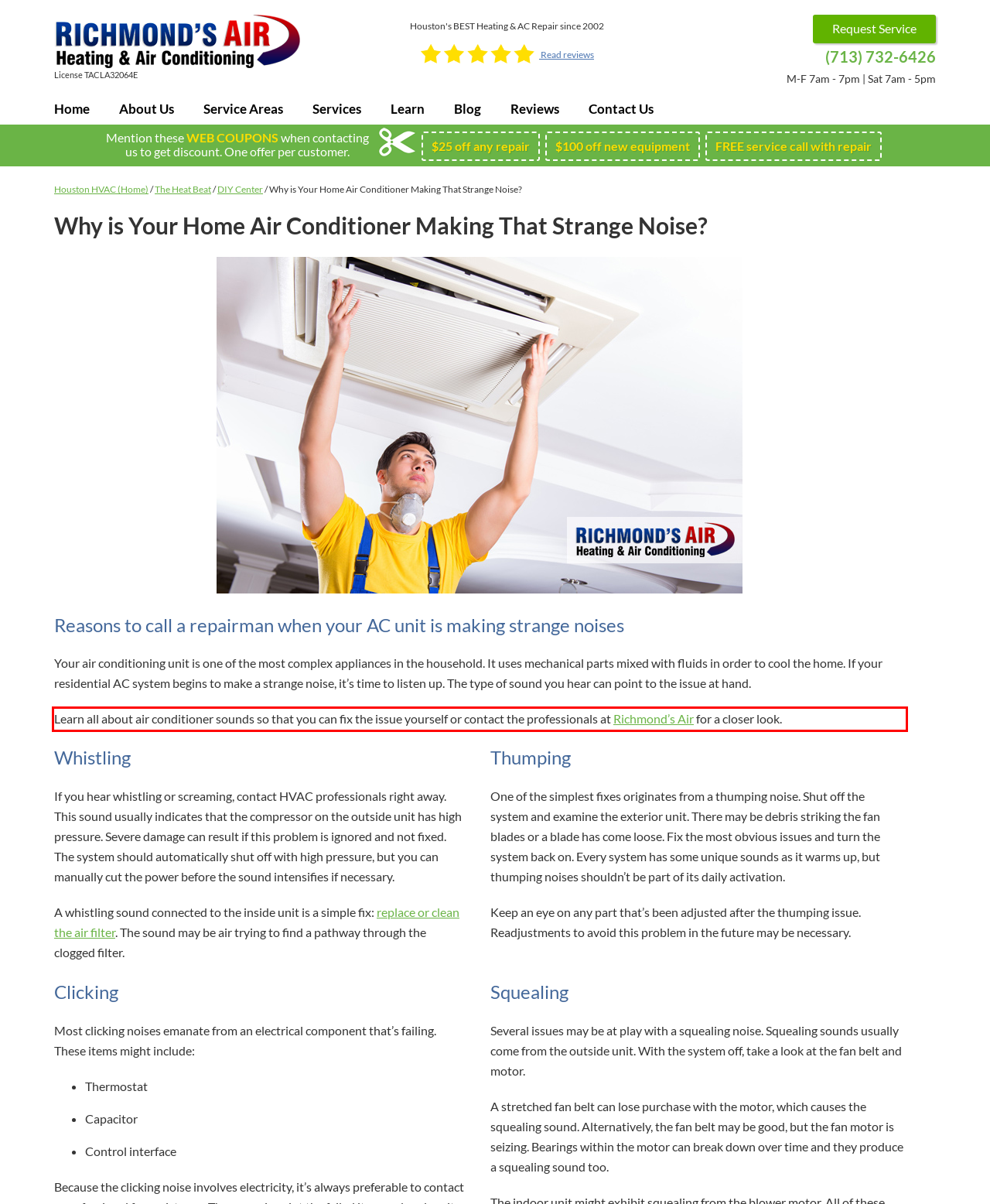Please recognize and transcribe the text located inside the red bounding box in the webpage image.

Learn all about air conditioner sounds so that you can fix the issue yourself or contact the professionals at Richmond’s Air for a closer look.